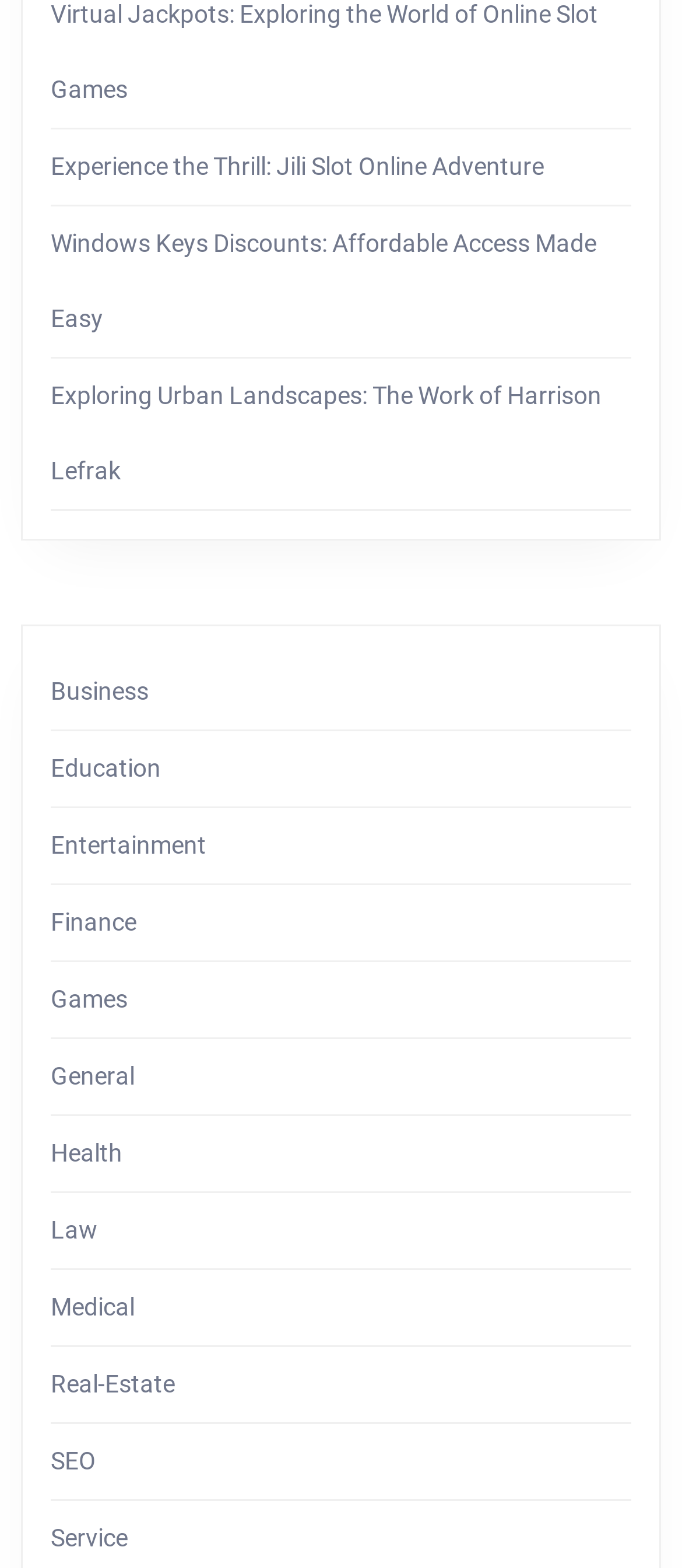Are there any links related to health?
Use the image to give a comprehensive and detailed response to the question.

I looked through the category links and found one labeled as 'Health'. This suggests that there is content related to health on the webpage.